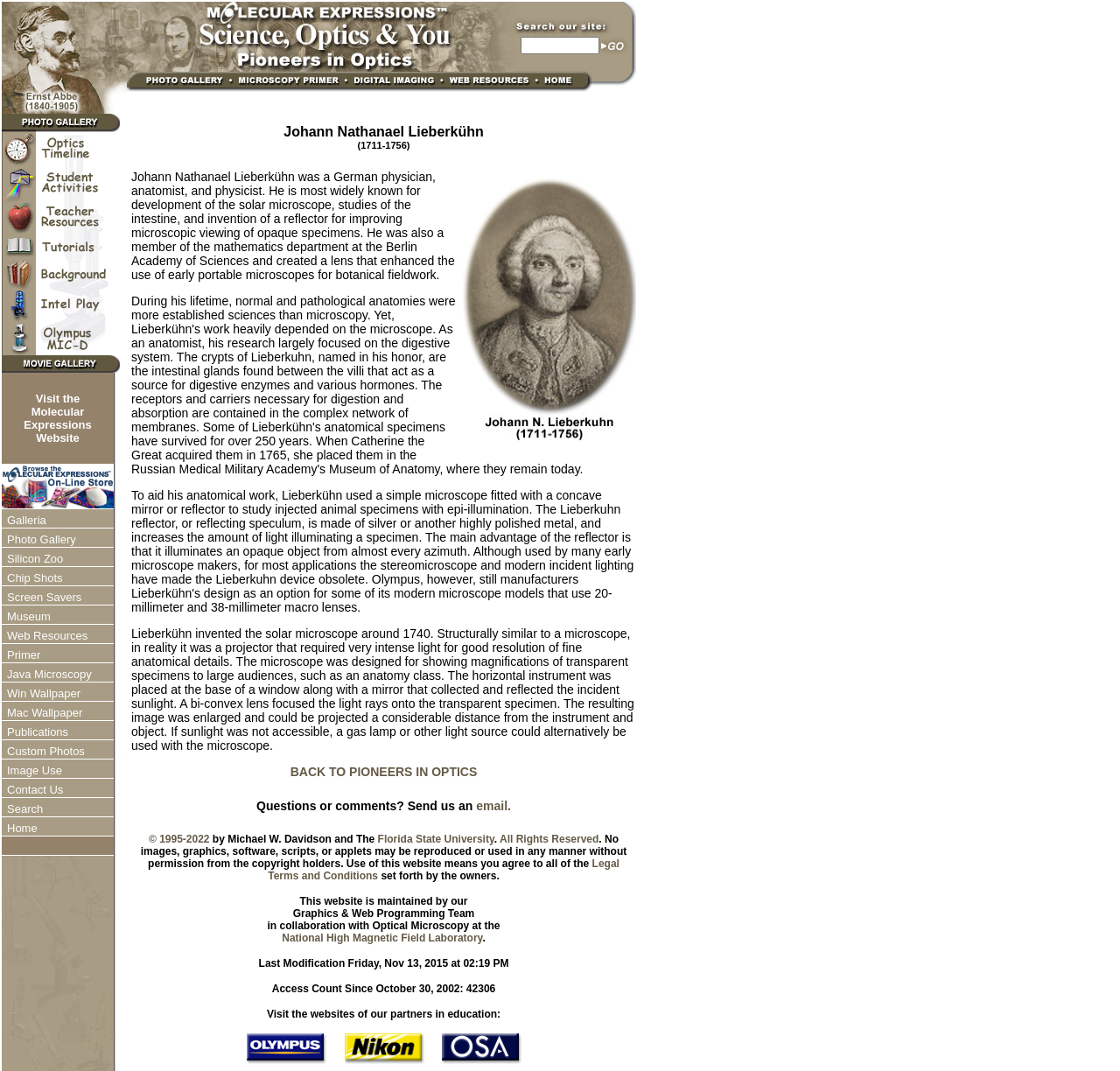How many links are in the second table row?
Based on the screenshot, respond with a single word or phrase.

3